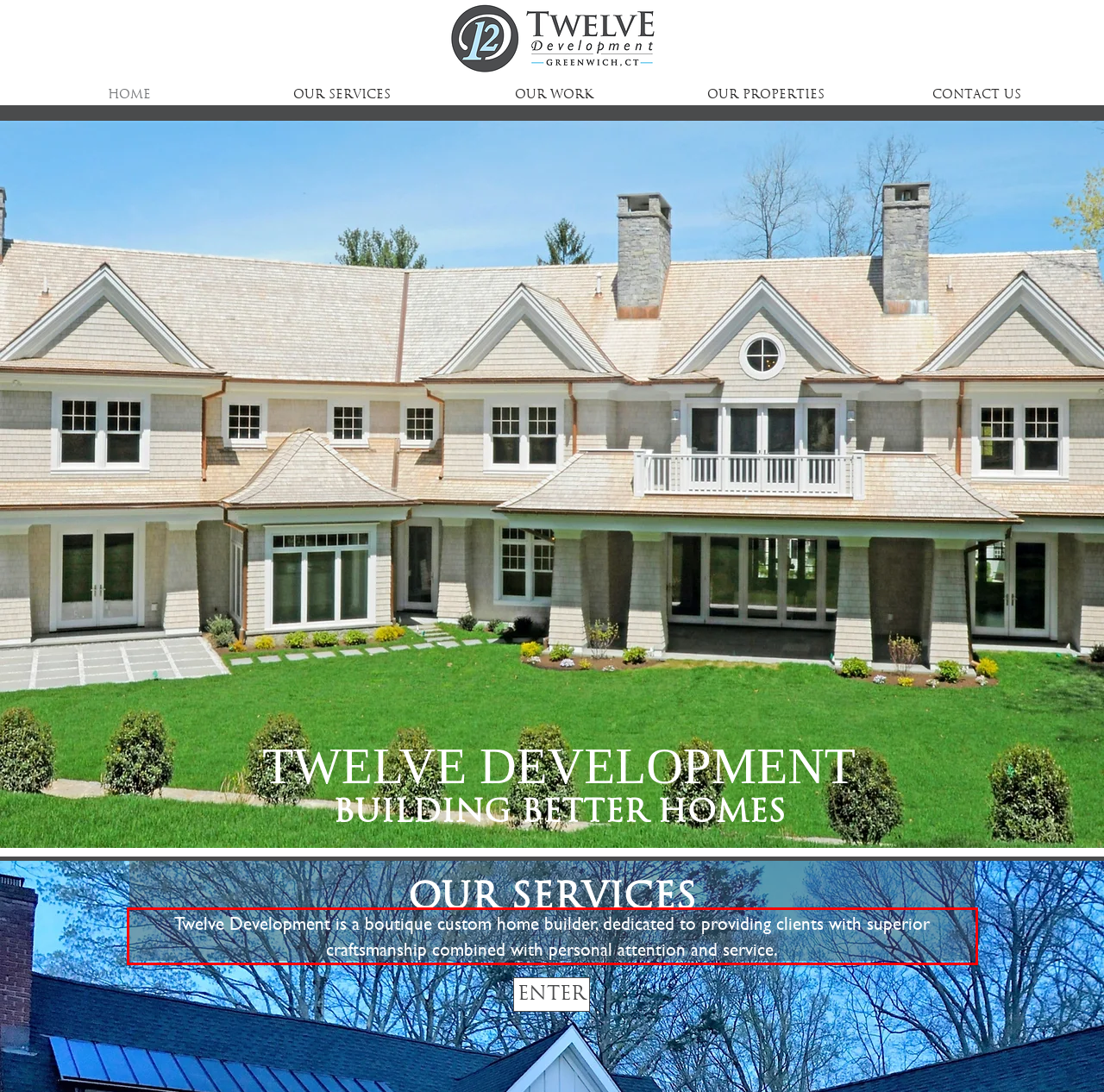Examine the screenshot of the webpage, locate the red bounding box, and perform OCR to extract the text contained within it.

Twelve Development is a boutique custom home builder, dedicated to providing clients with superior craftsmanship combined with personal attention and service.